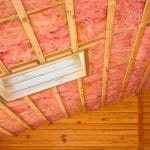What material is used for the framing?
Based on the screenshot, provide a one-word or short-phrase response.

Natural wood